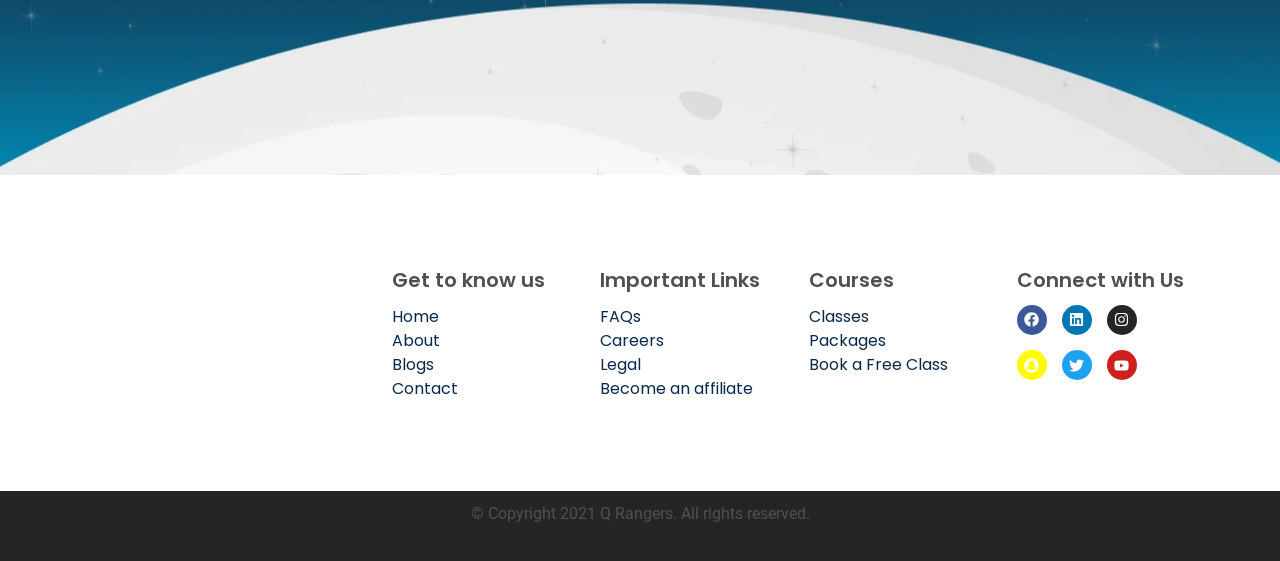What is the name of the organization?
By examining the image, provide a one-word or phrase answer.

Q Rangers